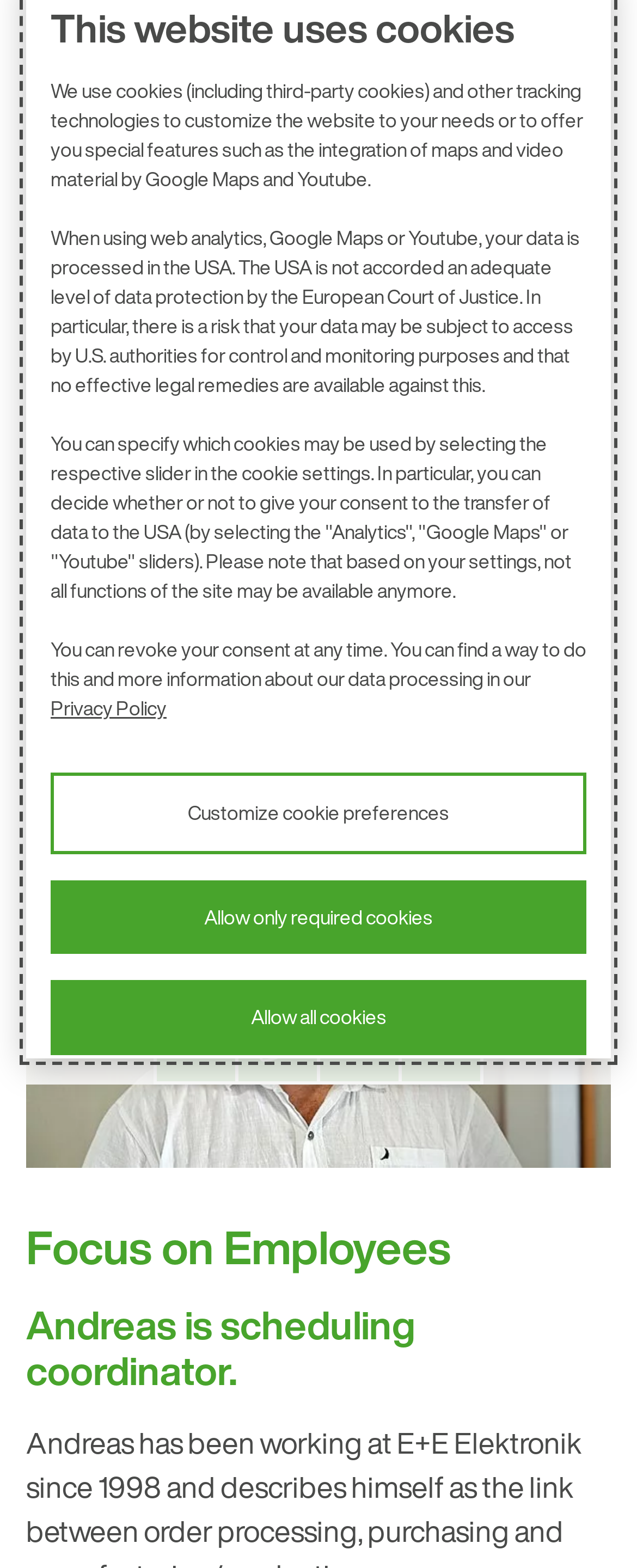Could you determine the bounding box coordinates of the clickable element to complete the instruction: "View the Focus on Employees page"? Provide the coordinates as four float numbers between 0 and 1, i.e., [left, top, right, bottom].

[0.113, 0.474, 0.521, 0.501]